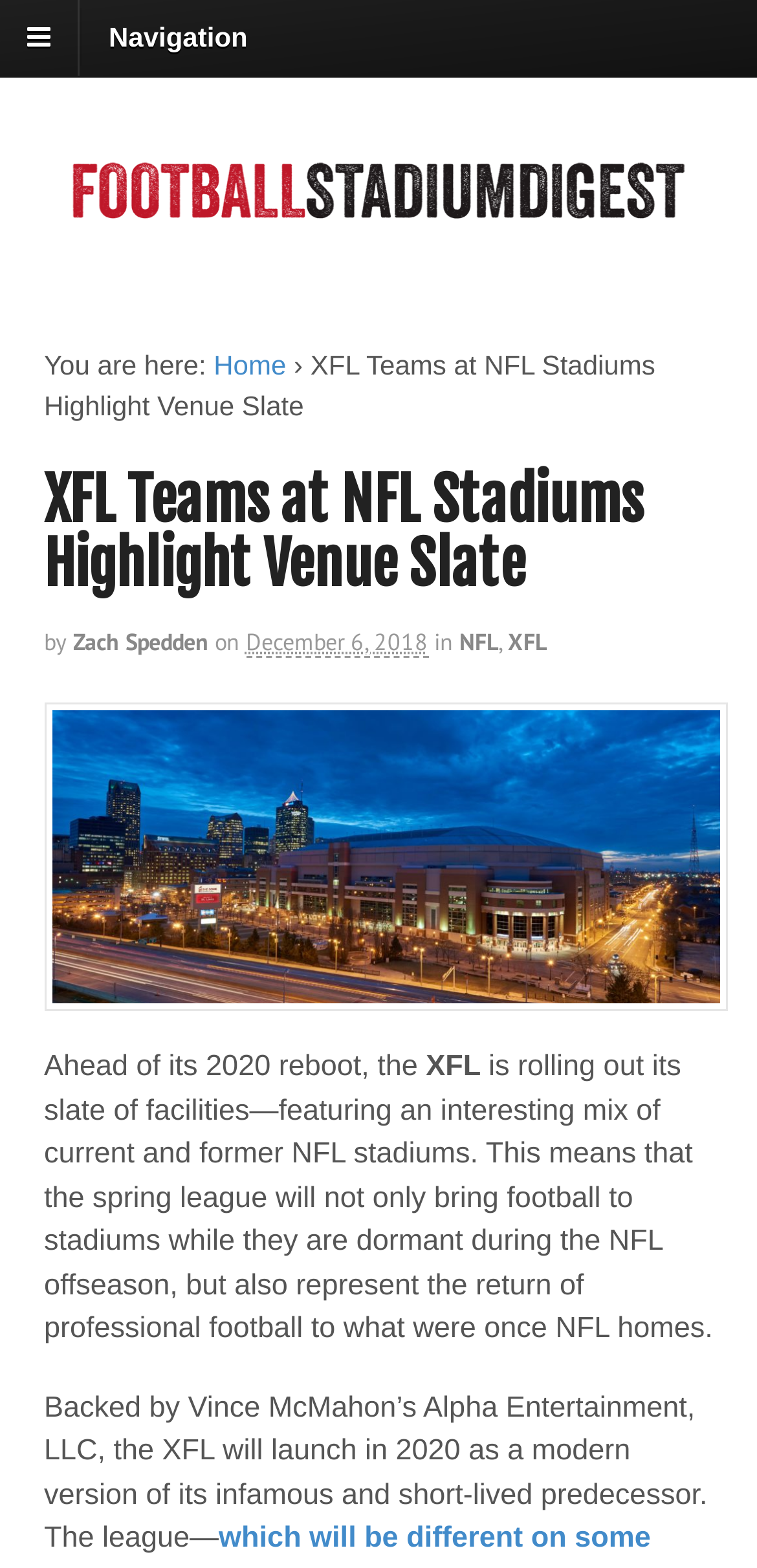Identify the bounding box of the HTML element described here: "alt="The Dome at America's Center"". Provide the coordinates as four float numbers between 0 and 1: [left, top, right, bottom].

[0.058, 0.447, 0.942, 0.645]